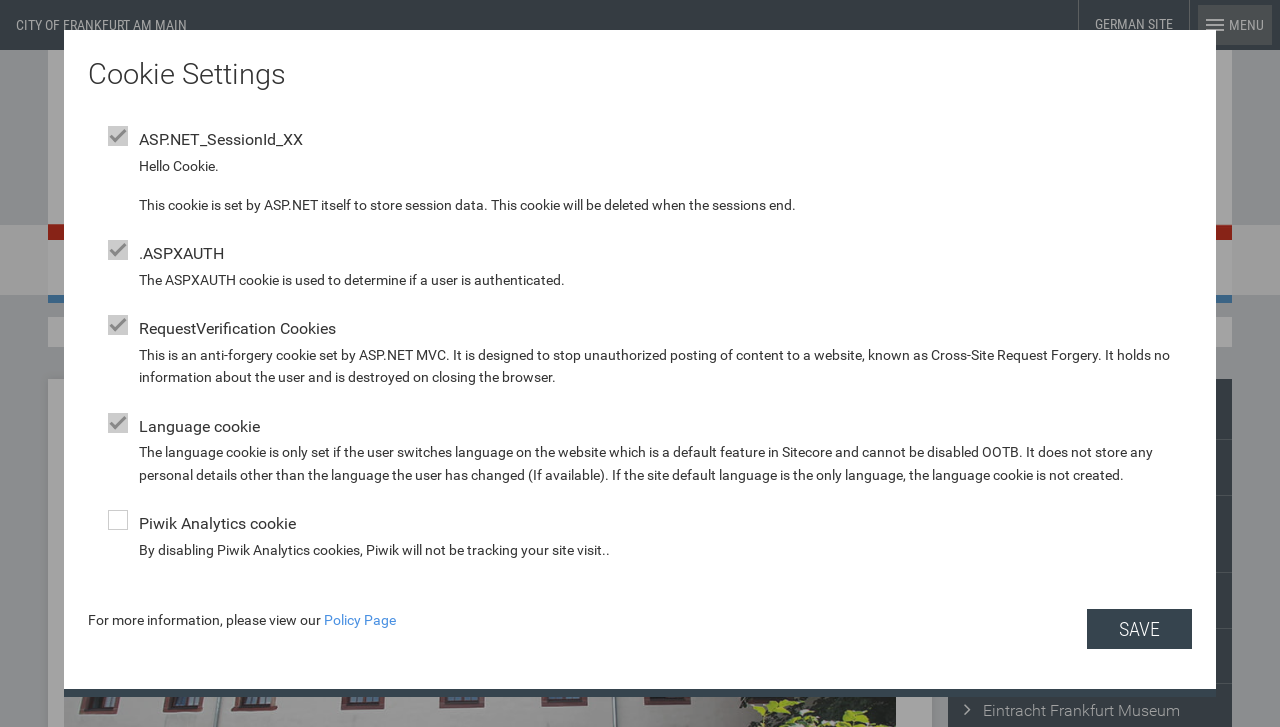Give a succinct answer to this question in a single word or phrase: 
How many museums are listed at a glance?

4